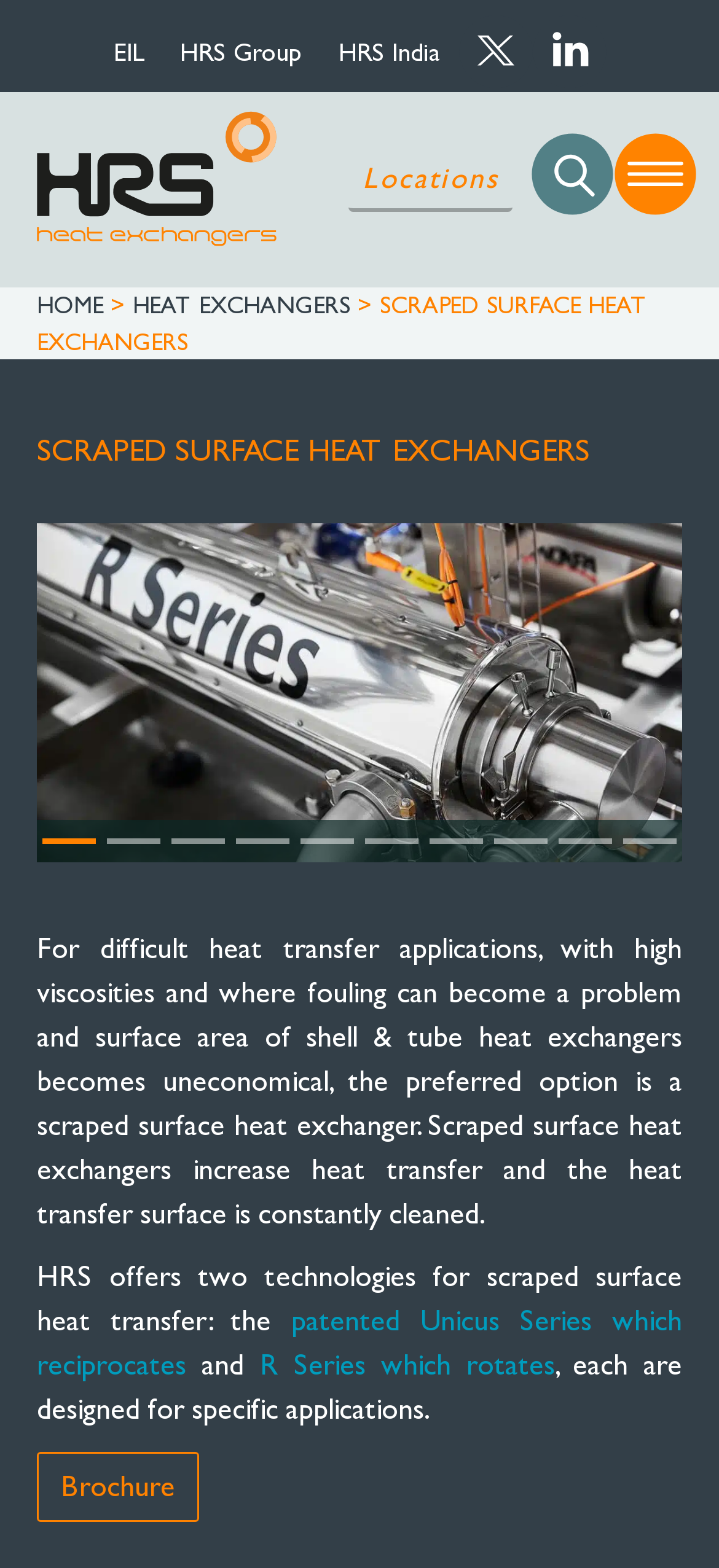Describe the webpage meticulously, covering all significant aspects.

The webpage is about HRS's scraped surface heat exchangers, which provide heat transfer solutions for viscous fluids and fouling. At the top, there are four links: "EIL", "HRS Group", "HRS India", and an empty link. Below these links, there is a logo image and another empty link with an image. 

On the left side, there is a vertical menu with a "HOME" link, a ">" symbol, and a "HEAT EXCHANGERS" link. Below this menu, there is a heading "SCRAPED SURFACE HEAT EXCHANGERS" and a static text with the same content. 

In the main content area, there is a large image that spans almost the entire width. Below the image, there are ten buttons labeled "Slide 1" to "Slide 10", arranged horizontally. 

The main text content is divided into three paragraphs. The first paragraph explains the benefits of scraped surface heat exchangers for difficult heat transfer applications. The second paragraph introduces HRS's two technologies for scraped surface heat transfer: the patented Unicus Series and the R Series. The third paragraph is incomplete, but it seems to be describing the design of these technologies for specific applications. 

At the bottom, there is a "Brochure" link. There are also several other images and buttons scattered throughout the page, but their purposes are not clear from the accessibility tree.